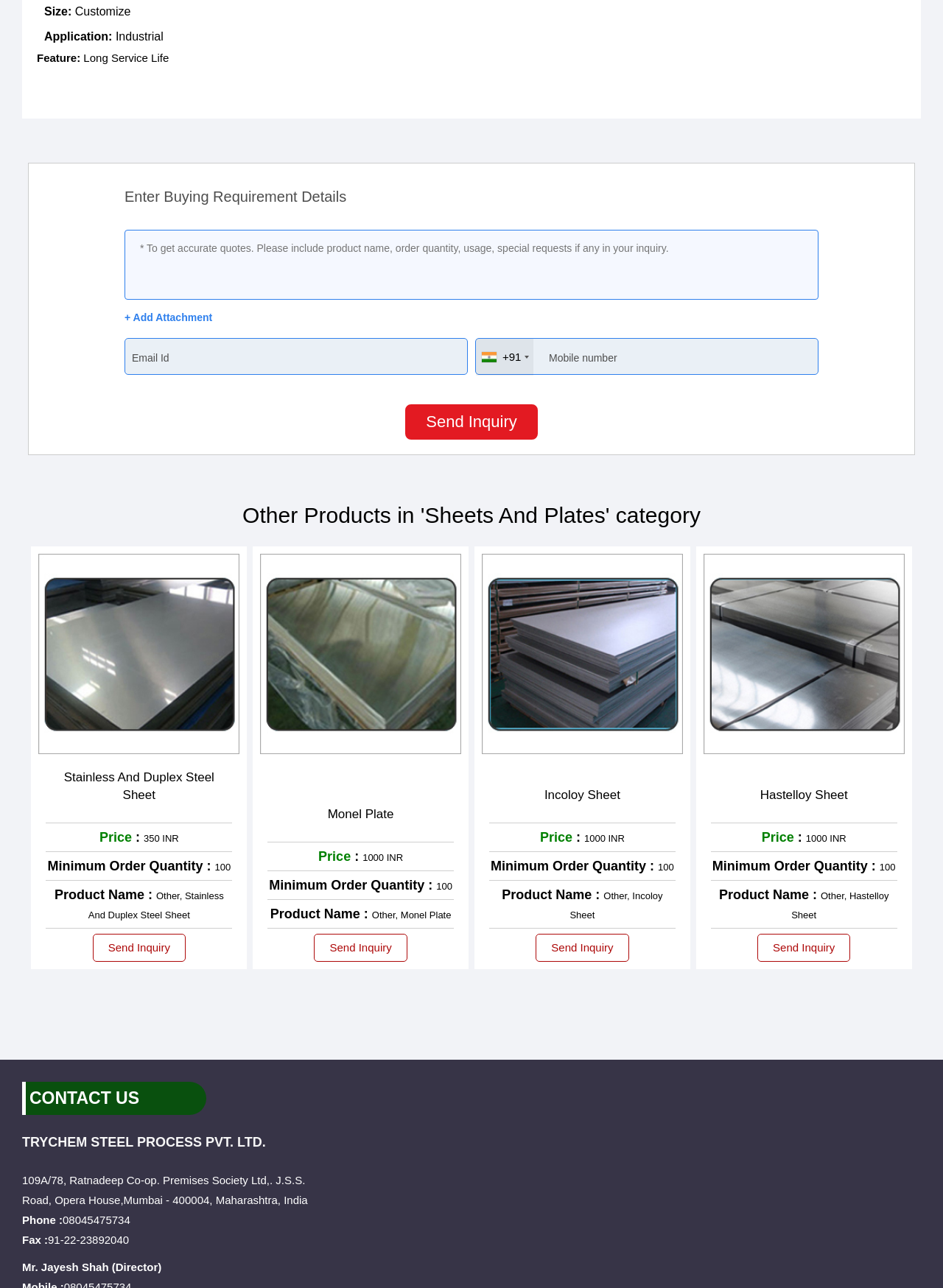Locate the bounding box coordinates of the element's region that should be clicked to carry out the following instruction: "Contact us". The coordinates need to be four float numbers between 0 and 1, i.e., [left, top, right, bottom].

[0.031, 0.845, 0.148, 0.86]